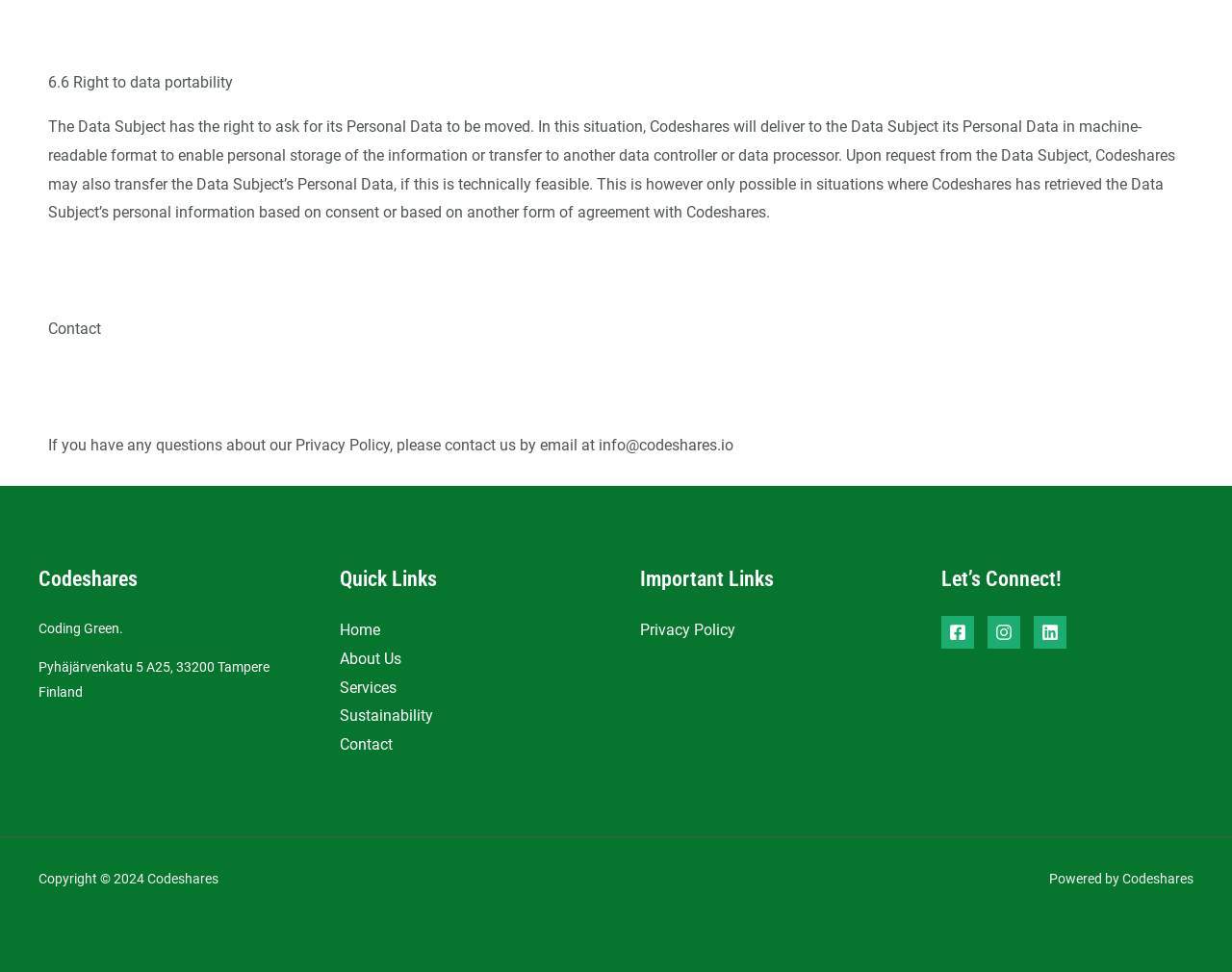Provide your answer in a single word or phrase: 
What is the name of the company?

Codeshares